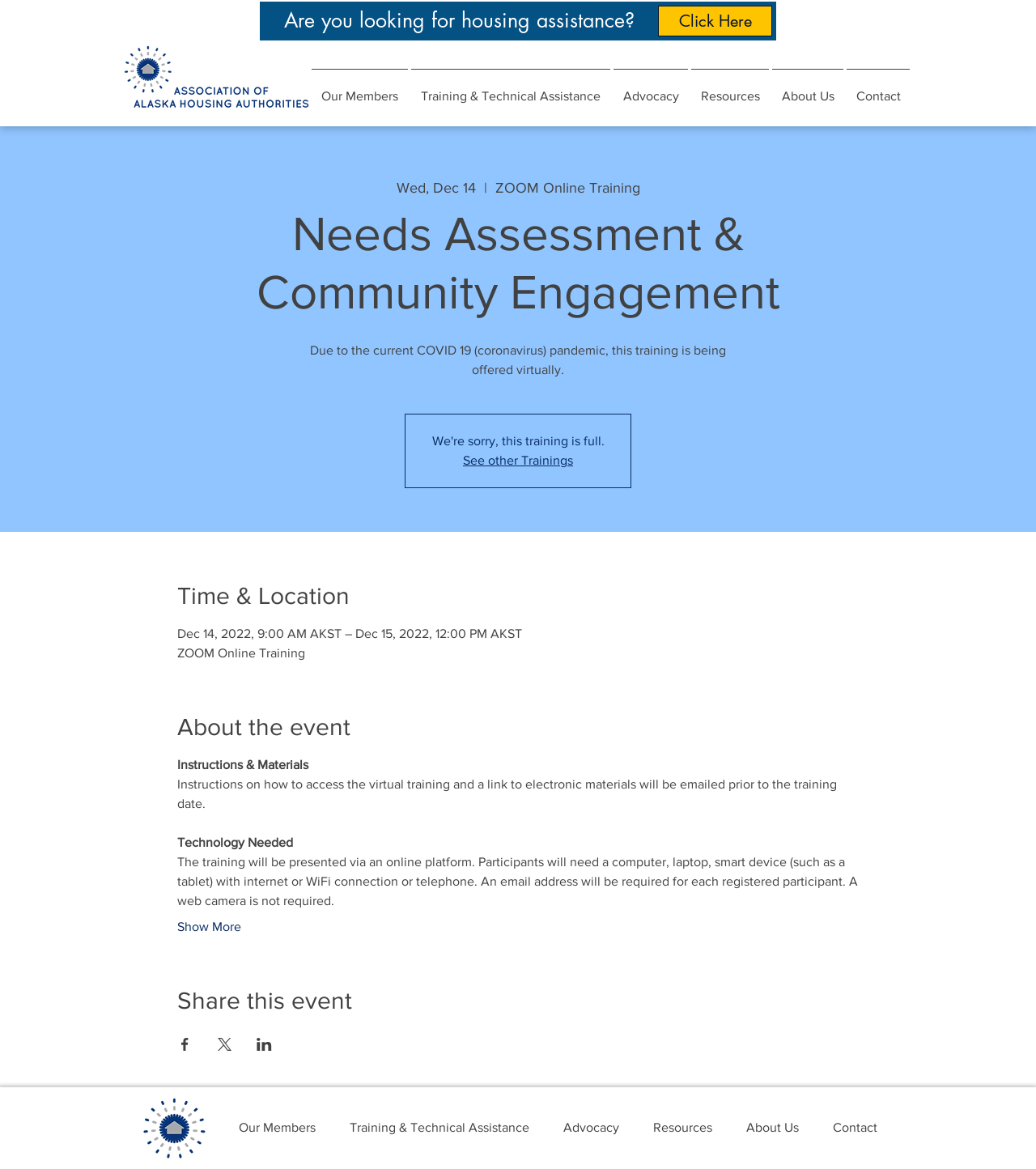Indicate the bounding box coordinates of the clickable region to achieve the following instruction: "Click the 'Show More' button."

[0.171, 0.785, 0.232, 0.802]